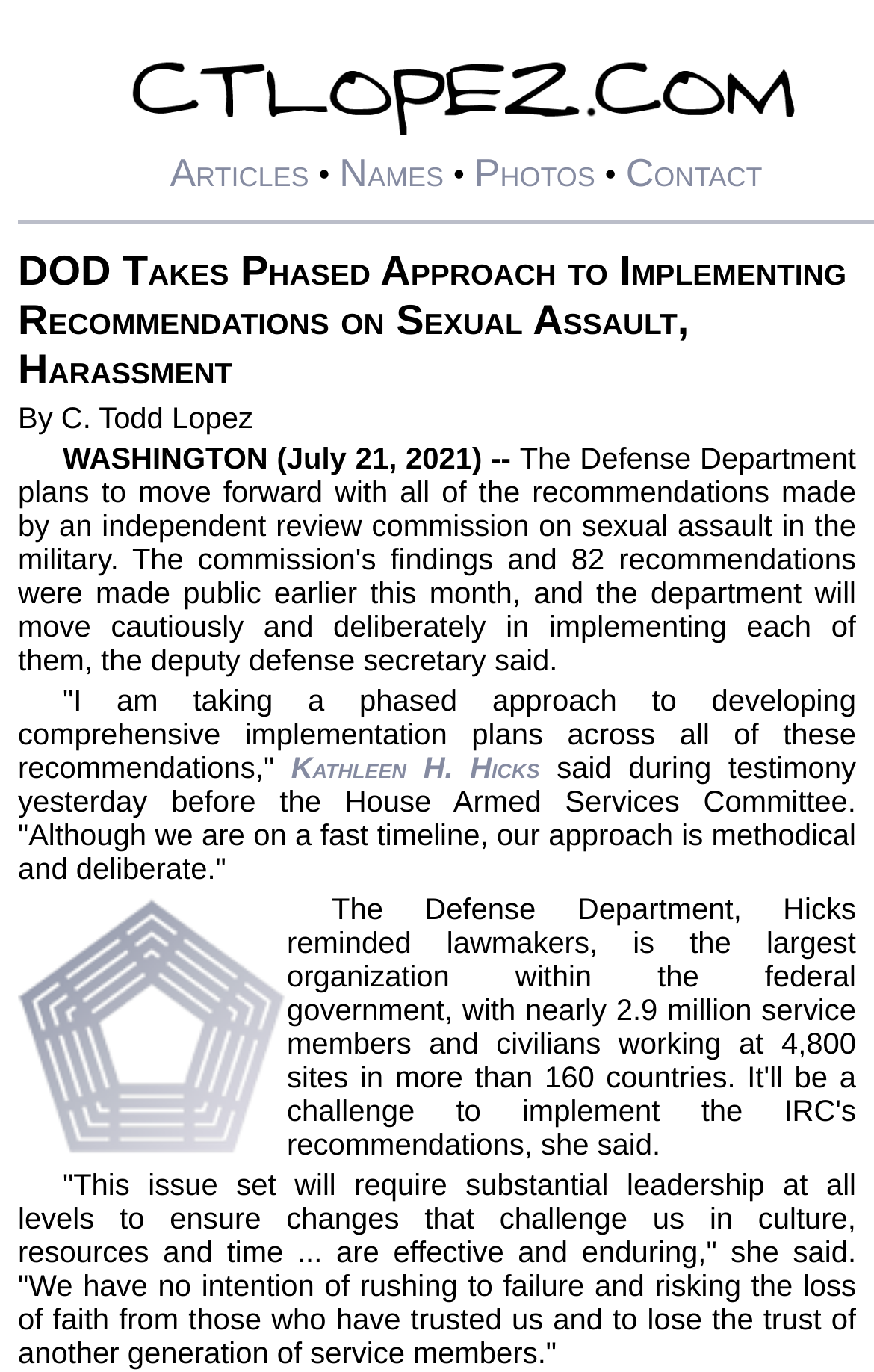From the element description Digital Marketing, predict the bounding box coordinates of the UI element. The coordinates must be specified in the format (top-left x, top-left y, bottom-right x, bottom-right y) and should be within the 0 to 1 range.

None